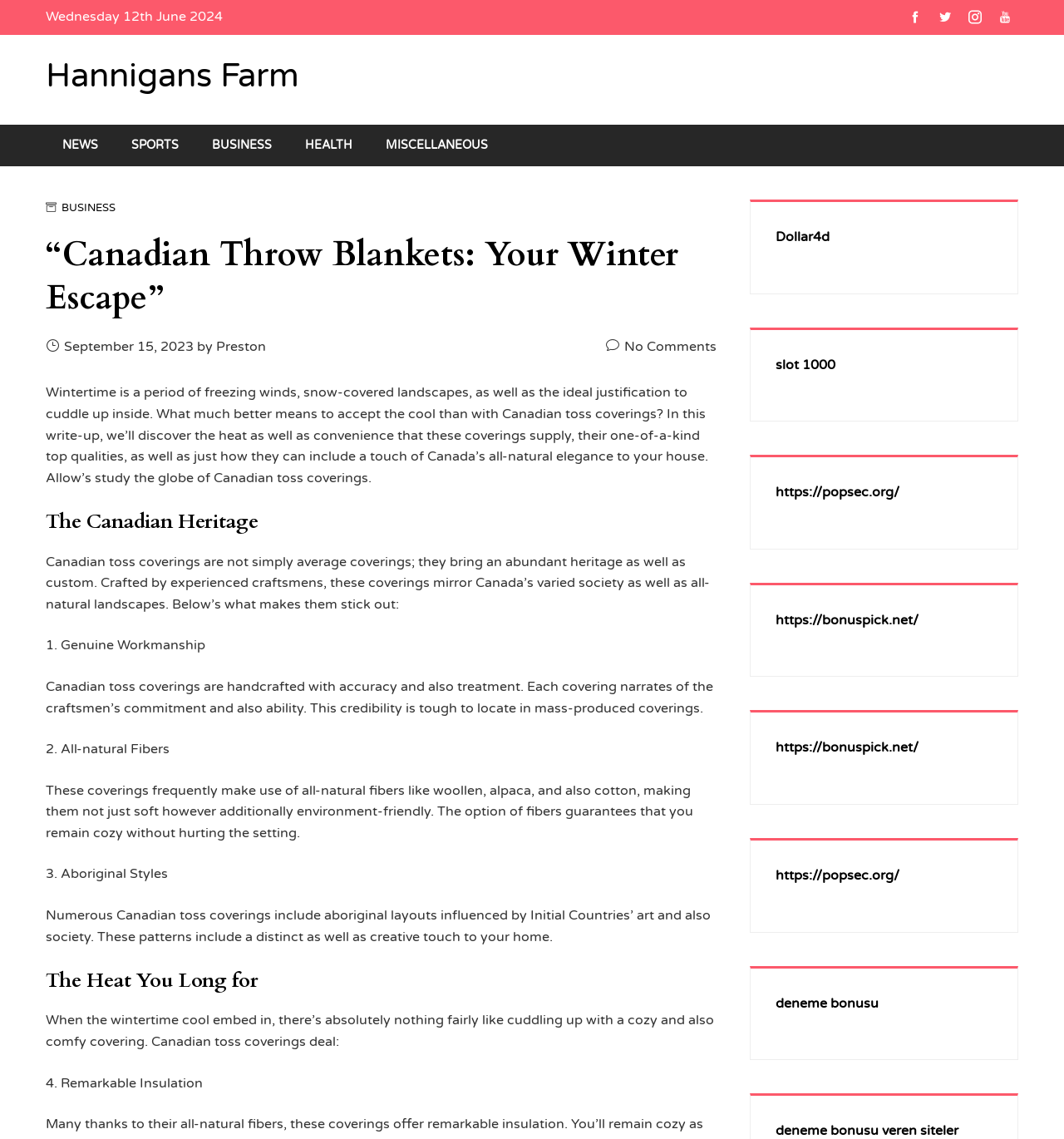Respond to the question below with a concise word or phrase:
What is the date mentioned at the top of the page?

Wednesday 12th June 2024